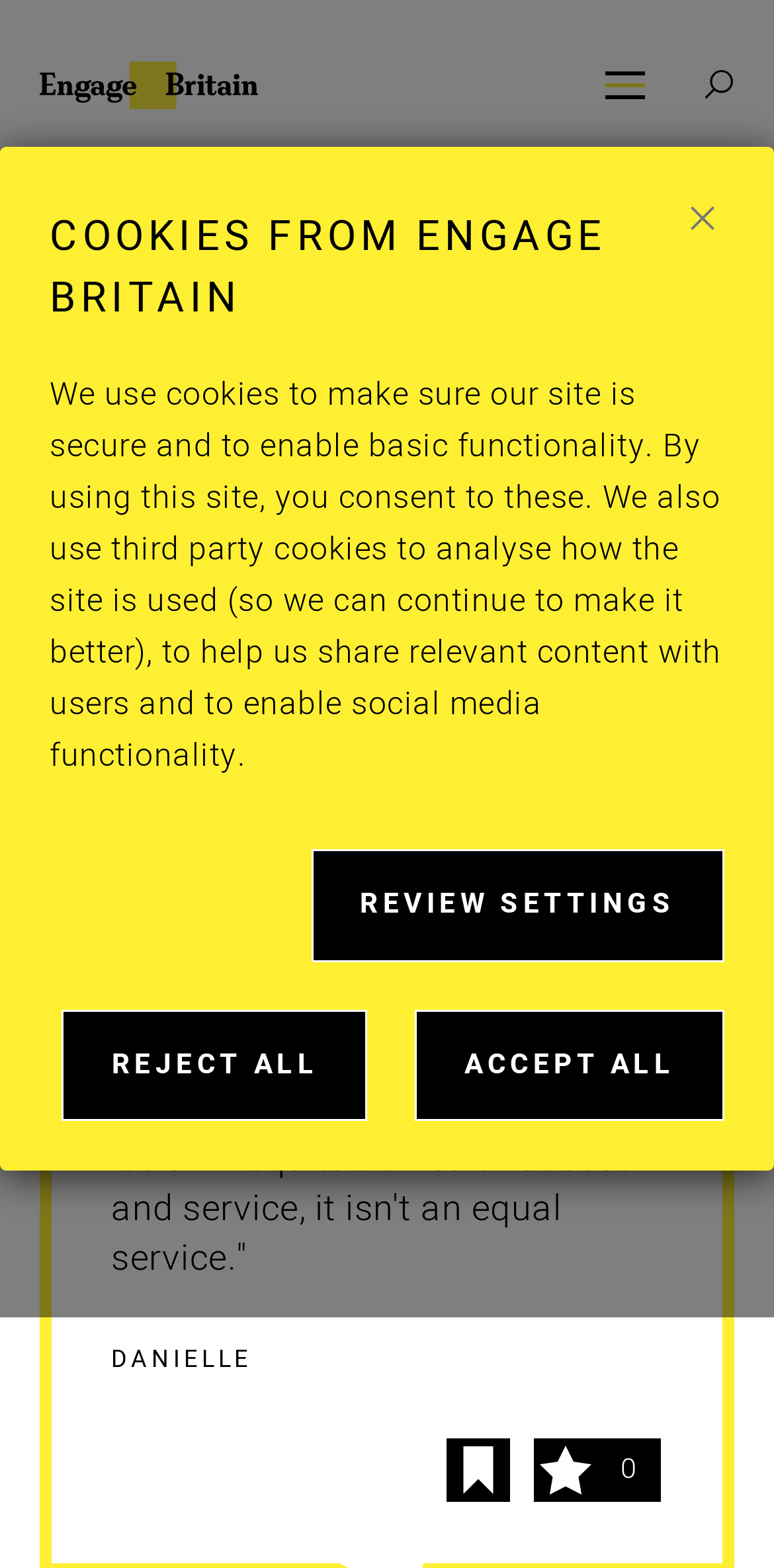Construct a thorough caption encompassing all aspects of the webpage.

The webpage appears to be the homepage of Engage Britain, a website that has merged with Demos. At the top left, there is a "Skip to content" link, followed by the website's logo, "Engage Britain", and a "MENU" button that controls the main menu. On the top right, there is a "SEARCH" link and a search bar with a "Search" button.

Below the search bar, there is a notification announcing the merger with Demos, along with a link to the Demos website. Underneath, there is a heading "COOKIES FROM ENGAGE BRITAIN" followed by a paragraph explaining the website's cookie policy. There are three buttons related to cookie consent: "REVIEW SETTINGS", "REJECT ALL EXTRA COOKIES", and "ACCEPT ALL EXTRA COOKIES".

The main content of the page features a quote from someone named Danielle, who shares her experience with waiting lists for people with cerebral palsy. The quote is quite long and describes the difficulties of accessing specialist healthcare services. Below the quote, there are two buttons: "BOOKMARK" and "LIKE" for the article "Locally, the waiting lists are so long".